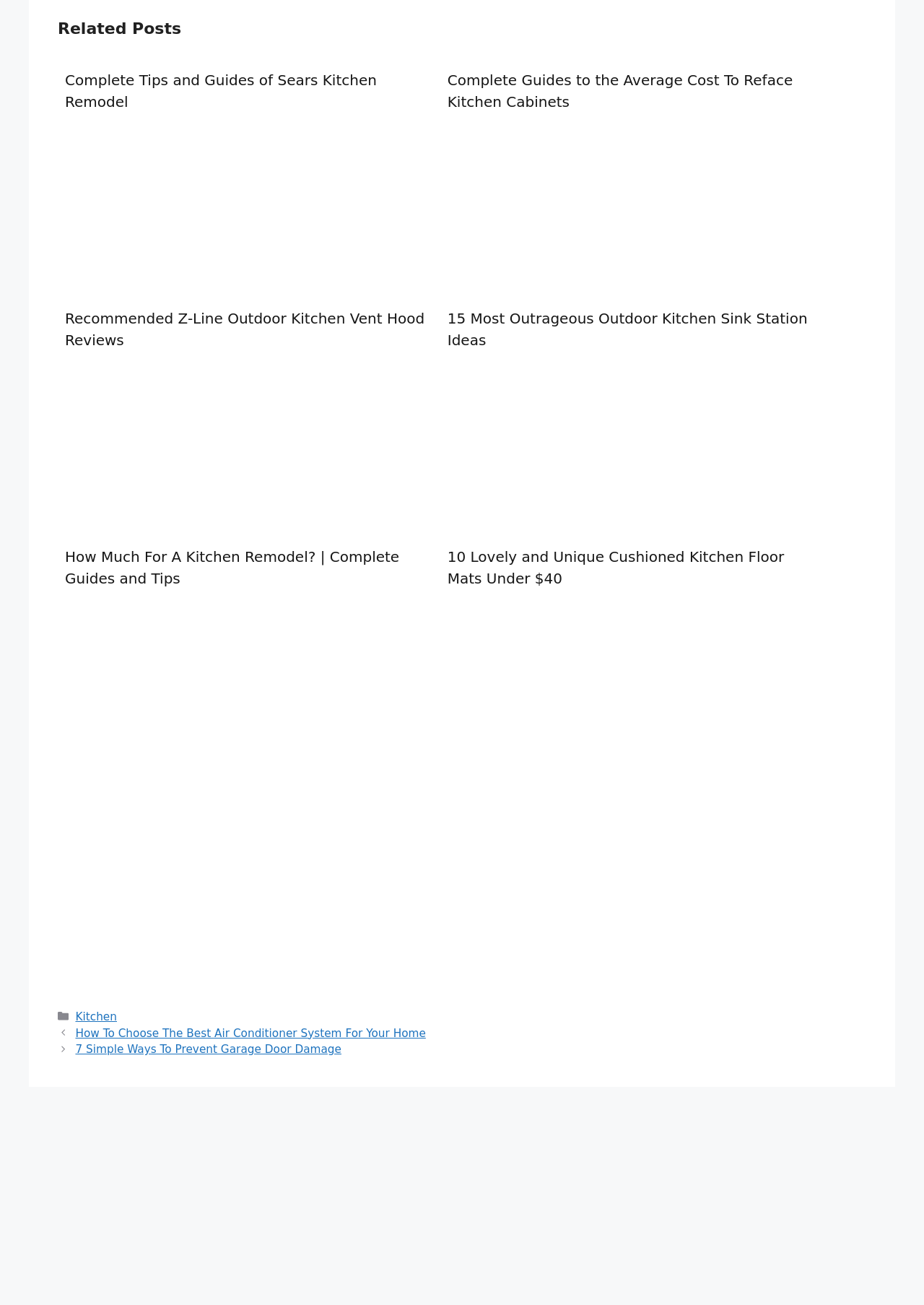Respond to the question below with a concise word or phrase:
How many navigation links are there?

2